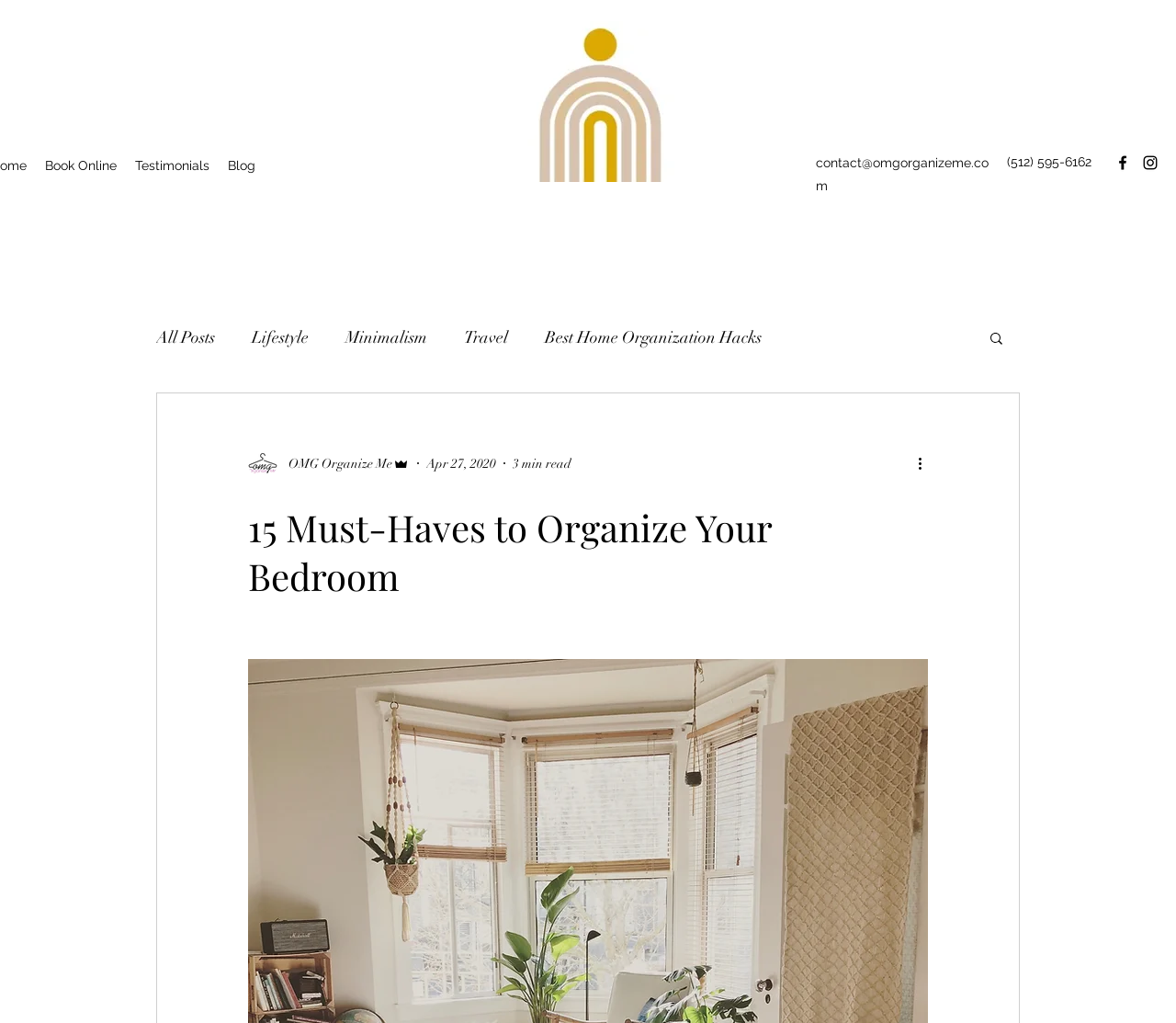Given the content of the image, can you provide a detailed answer to the question?
How can users contact the website administrator?

The webpage provides contact information, including an email address 'contact@omgorganizeme.com' and a phone number '(512) 595-6162', allowing users to reach out to the website administrator.